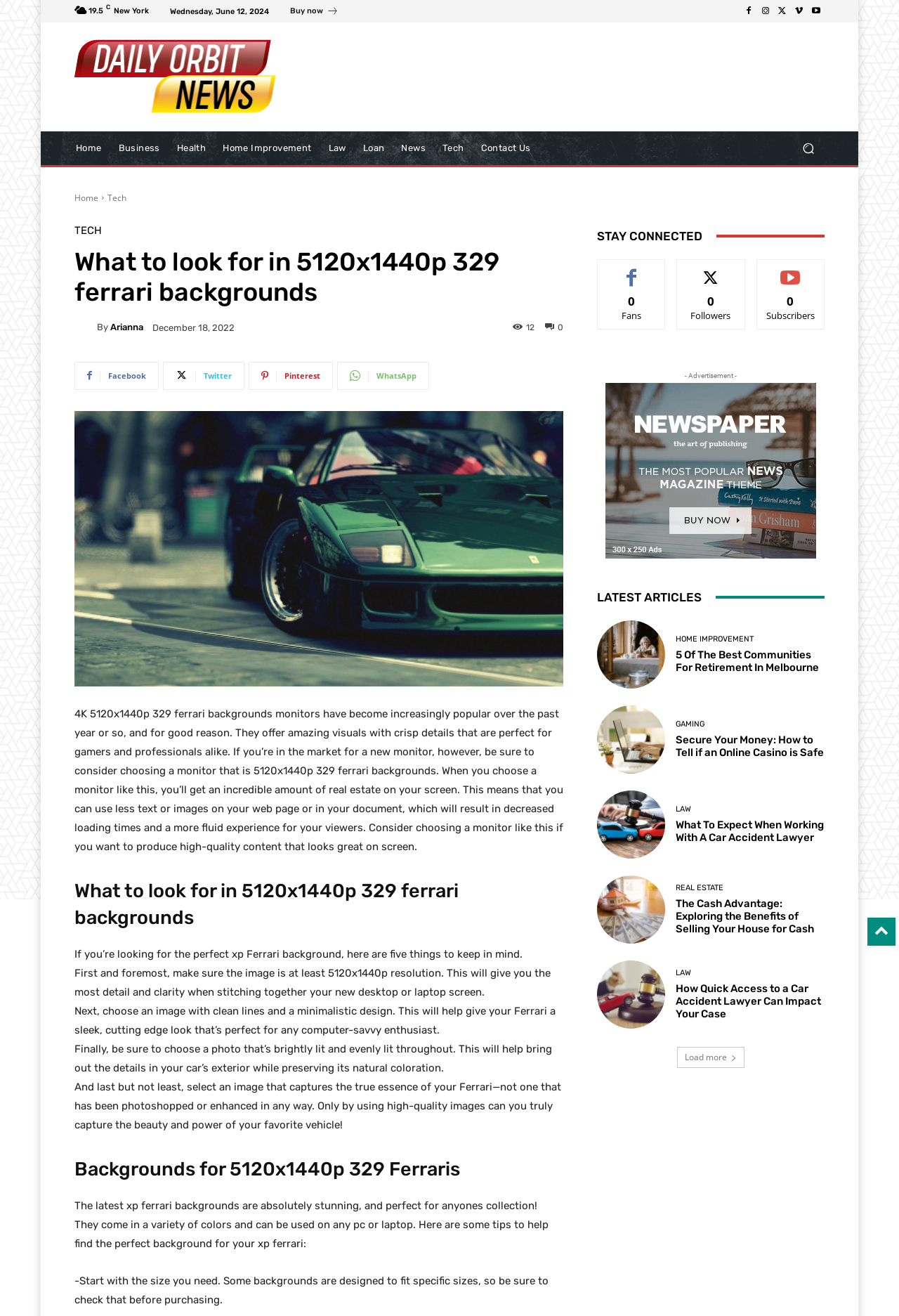What is the category of the article '5 Of The Best Communities For Retirement In Melbourne'?
Answer the question in a detailed and comprehensive manner.

The webpage categorizes the article '5 Of The Best Communities For Retirement In Melbourne' under Home Improvement, indicating that it is related to real estate and retirement living.